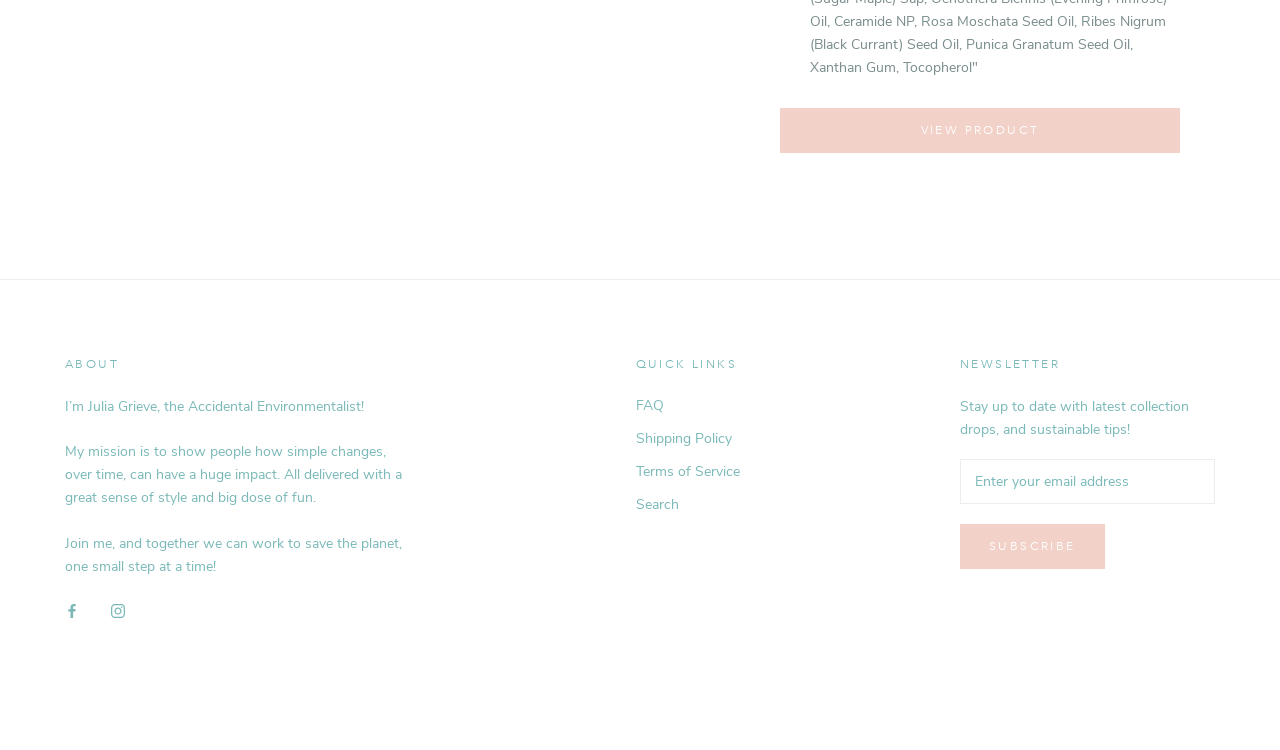How many social media links are there?
Refer to the image and answer the question using a single word or phrase.

2